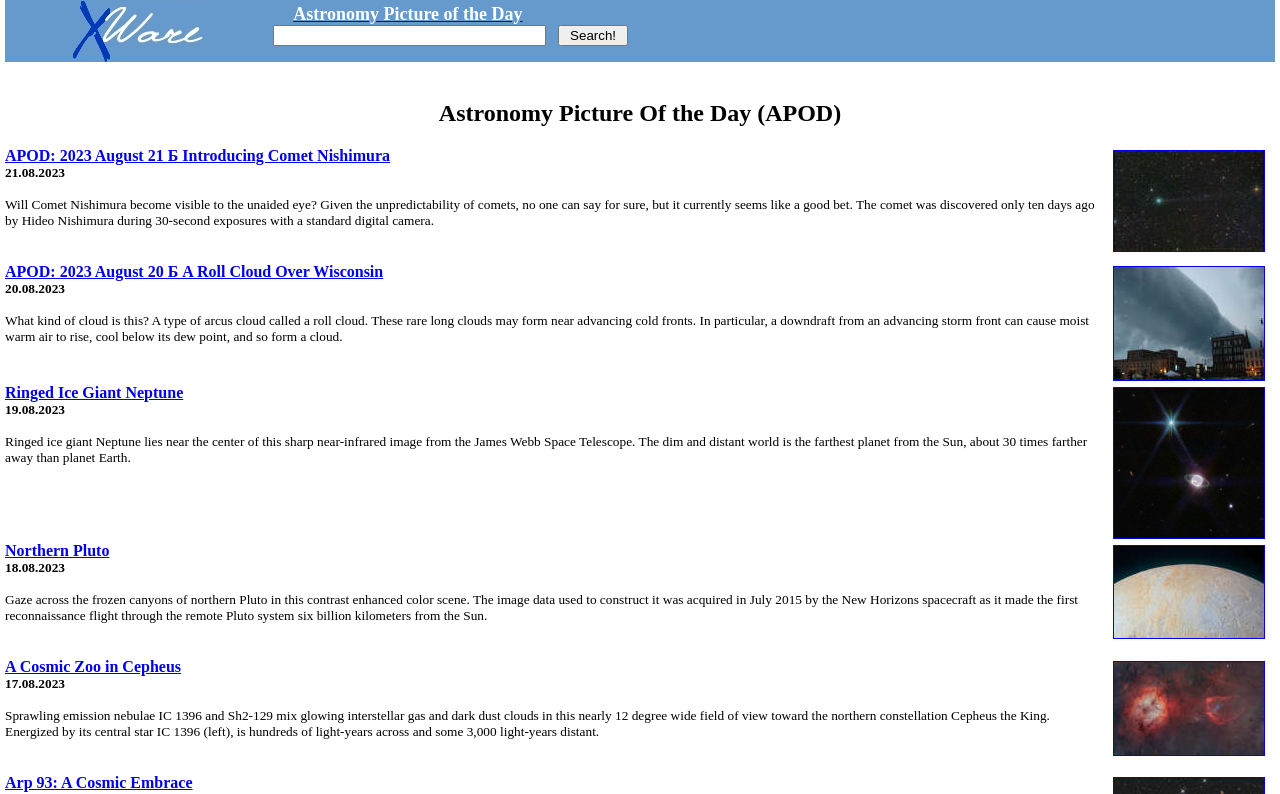Please identify the bounding box coordinates of the element's region that needs to be clicked to fulfill the following instruction: "Explore a roll cloud over Wisconsin". The bounding box coordinates should consist of four float numbers between 0 and 1, i.e., [left, top, right, bottom].

[0.004, 0.331, 0.299, 0.352]